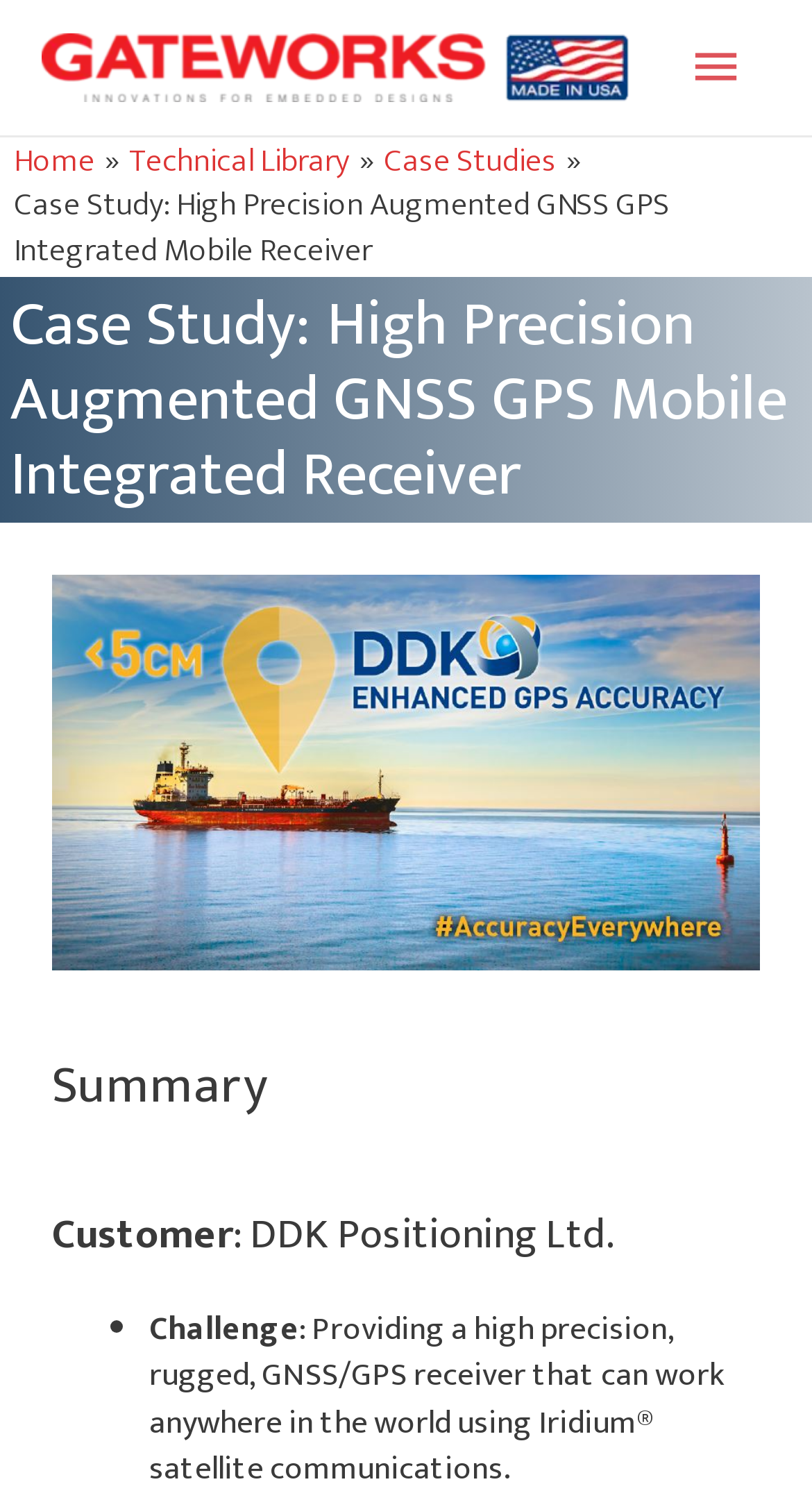Please identify the primary heading of the webpage and give its text content.

Case Study: High Precision Augmented GNSS GPS Mobile Integrated Receiver